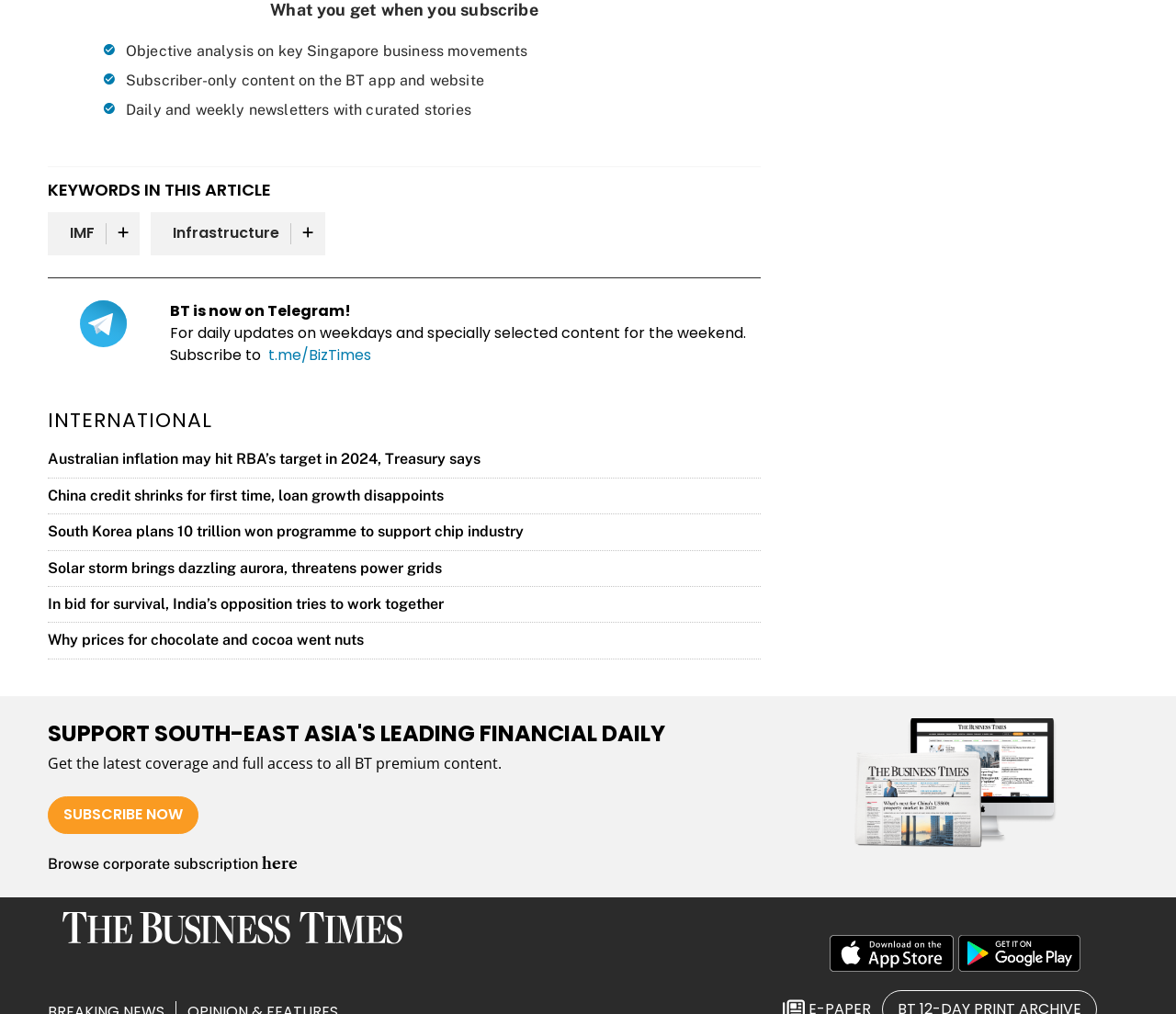Please find the bounding box coordinates in the format (top-left x, top-left y, bottom-right x, bottom-right y) for the given element description. Ensure the coordinates are floating point numbers between 0 and 1. Description: alt="Download on the Apple Store"

[0.705, 0.253, 0.811, 0.29]